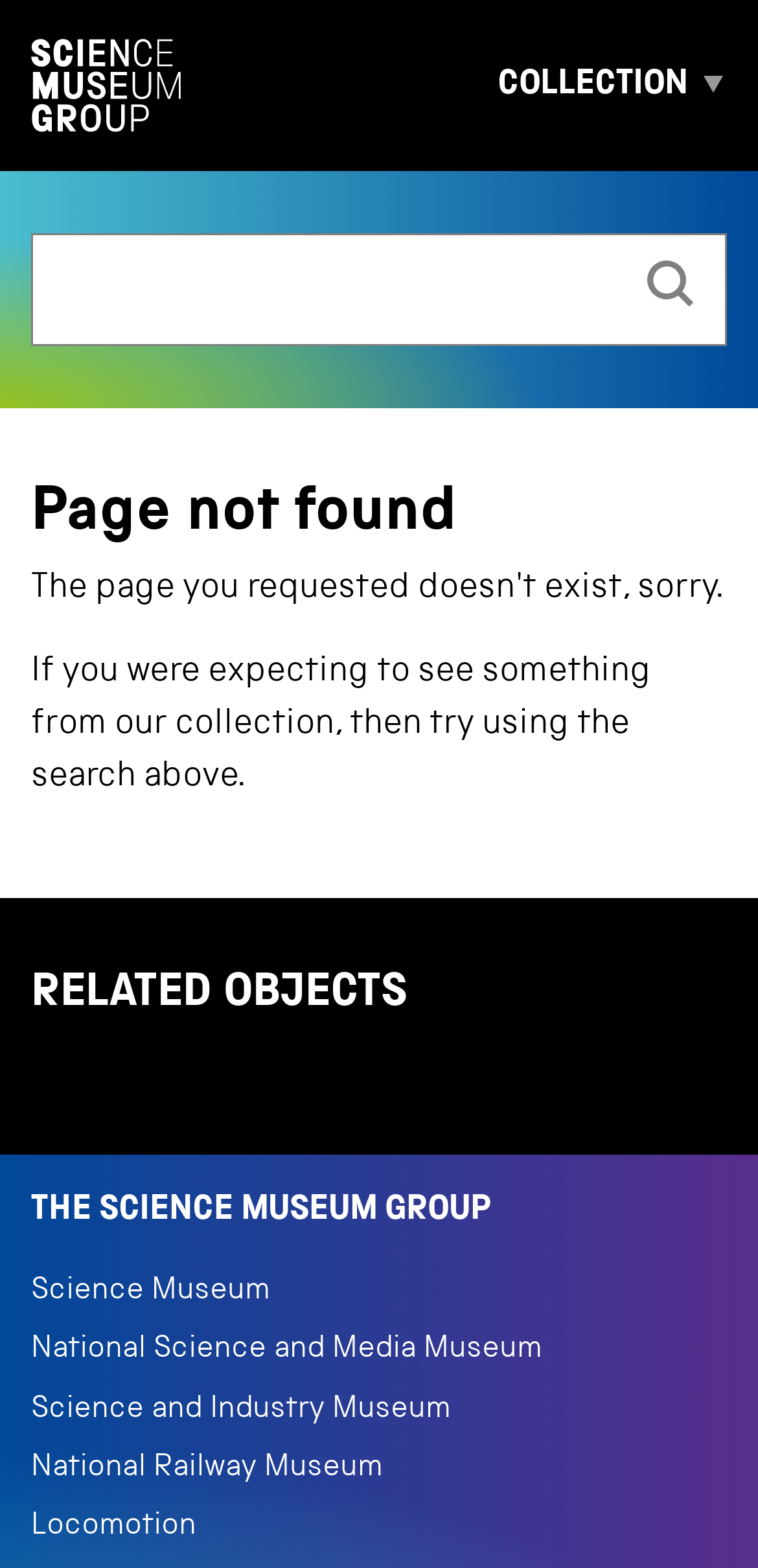What is the purpose of the search bar?
Refer to the image and provide a detailed answer to the question.

The purpose of the search bar can be inferred from the combobox element, which has a description 'Search objects, people, categories, object numbers etc.'. This suggests that the search bar is used to search for specific objects, people, or categories within the museum's collection.